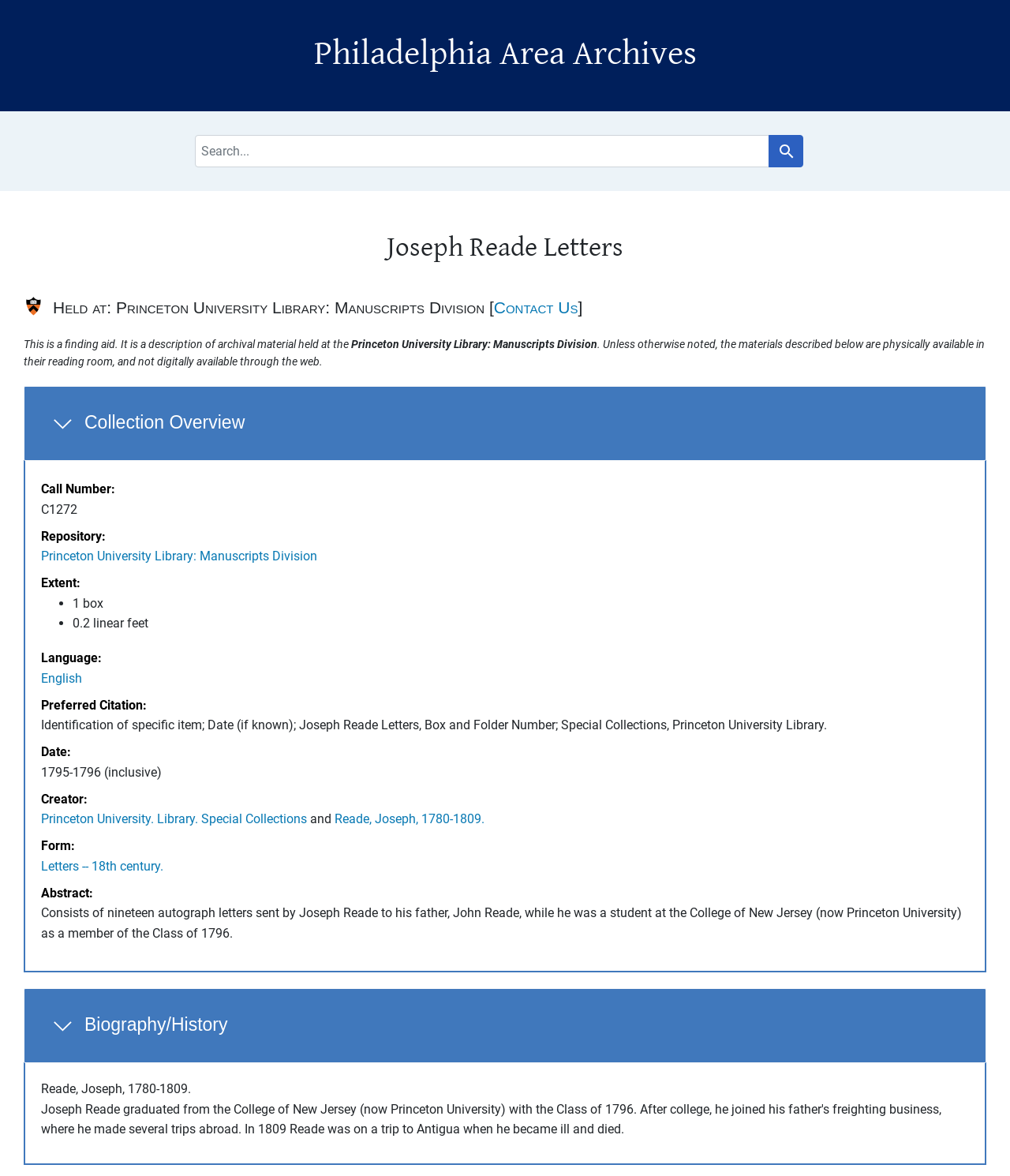What is the extent of the Joseph Reade Letters collection?
Please provide a comprehensive answer based on the information in the image.

The extent of the Joseph Reade Letters collection can be found in the 'Extent' section of the collection overview, which is located in the main content area of the webpage. The section is denoted by the heading 'Collection Overview' and contains various metadata about the collection, including the extent. The extent is specified as 1 box and 0.2 linear feet.